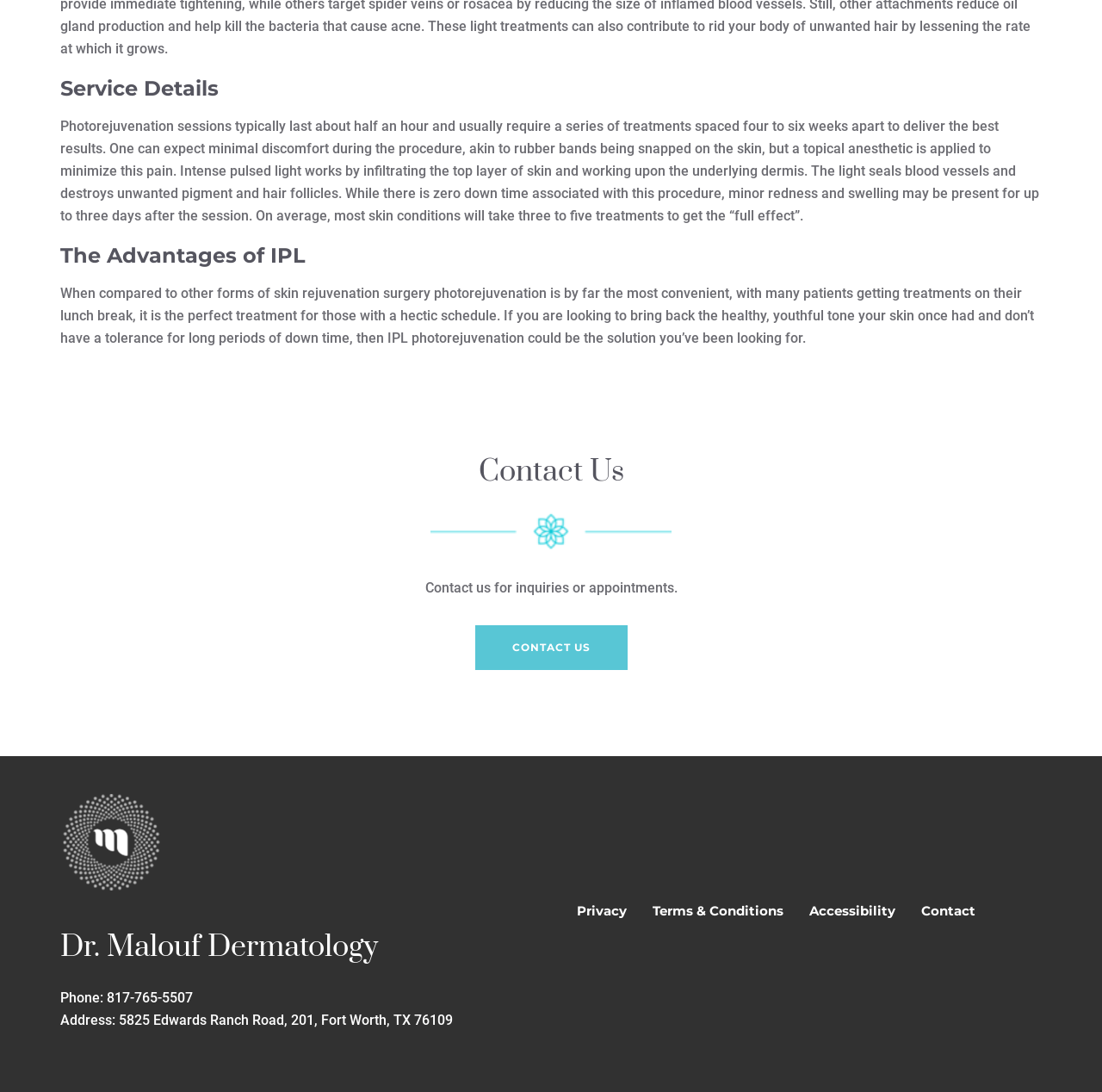Respond to the question below with a concise word or phrase:
What is the purpose of photorejuvenation sessions?

To deliver the best results